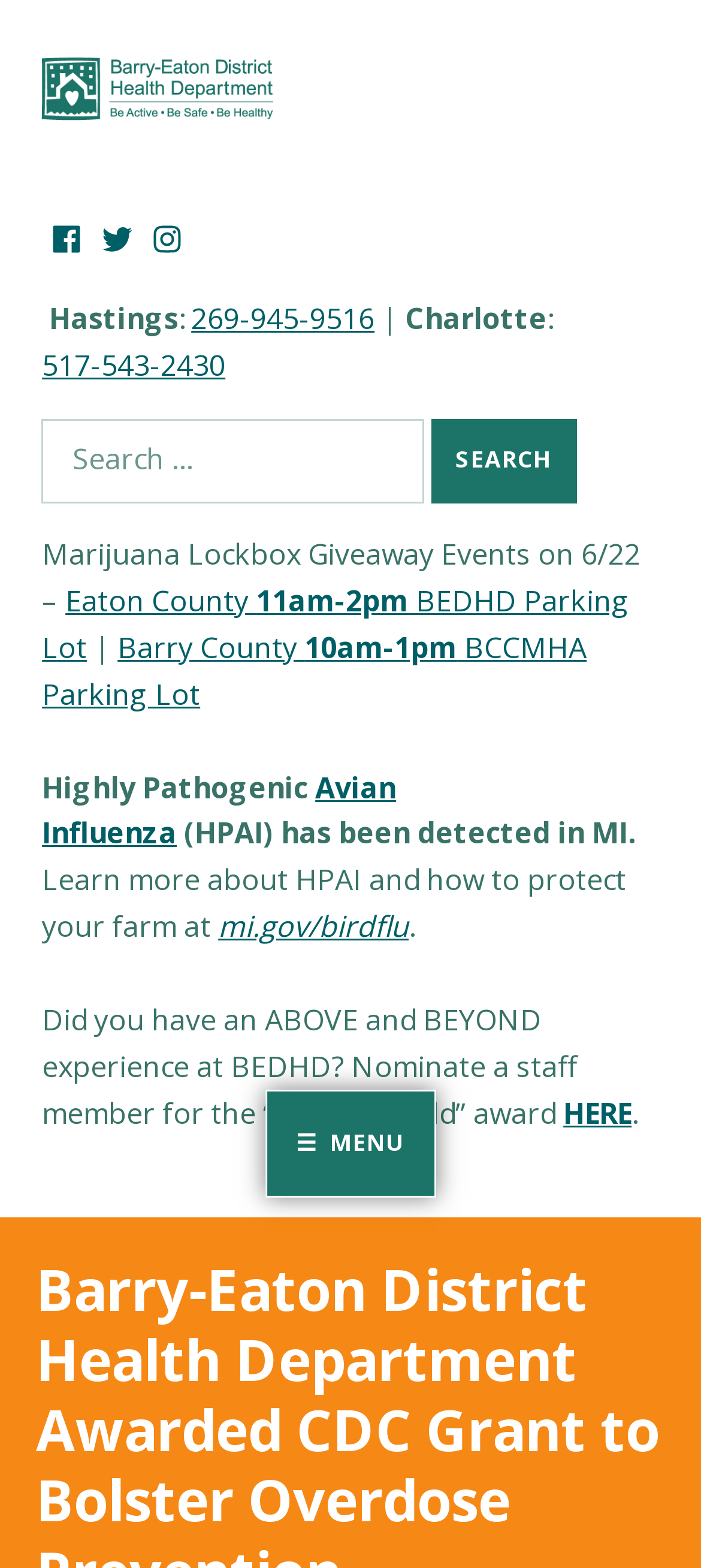Determine the coordinates of the bounding box that should be clicked to complete the instruction: "Open the menu". The coordinates should be represented by four float numbers between 0 and 1: [left, top, right, bottom].

[0.379, 0.695, 0.621, 0.764]